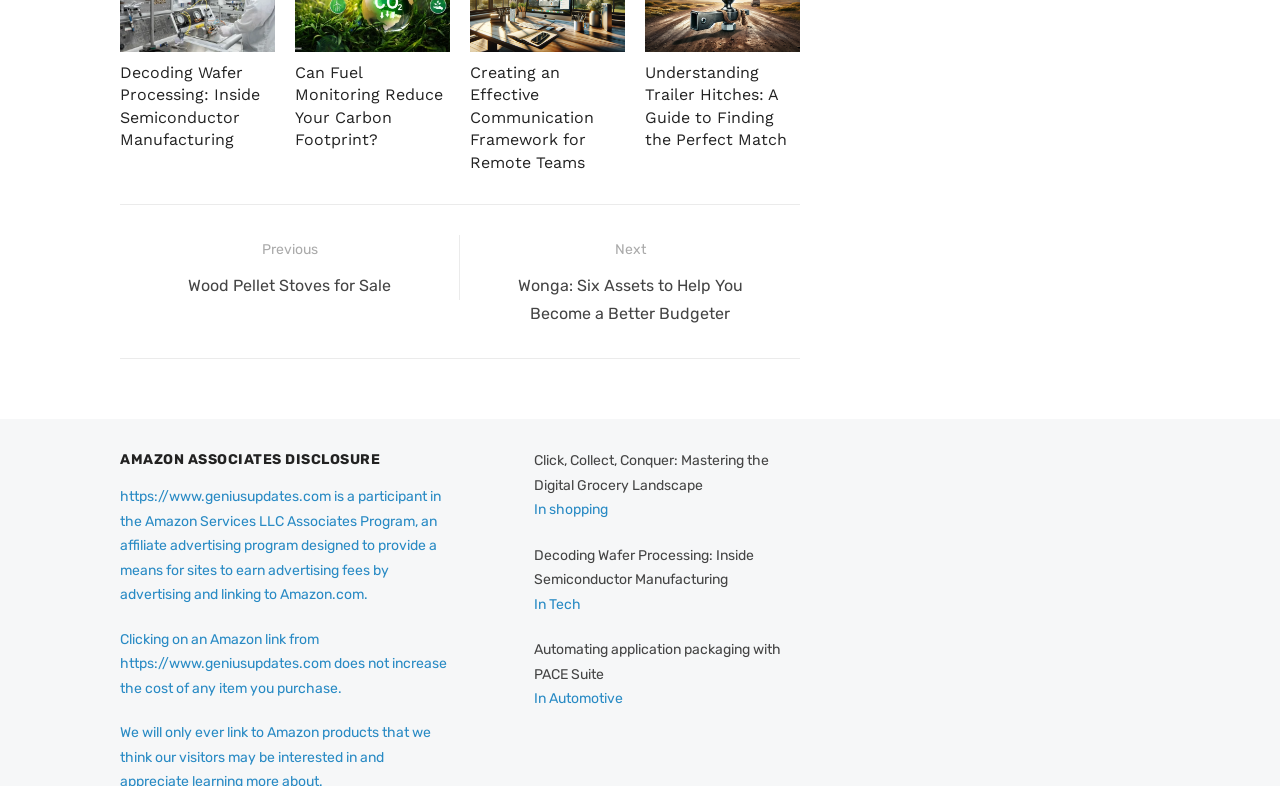Please identify the bounding box coordinates of the element's region that should be clicked to execute the following instruction: "Click on the 'Add new' button". The bounding box coordinates must be four float numbers between 0 and 1, i.e., [left, top, right, bottom].

None